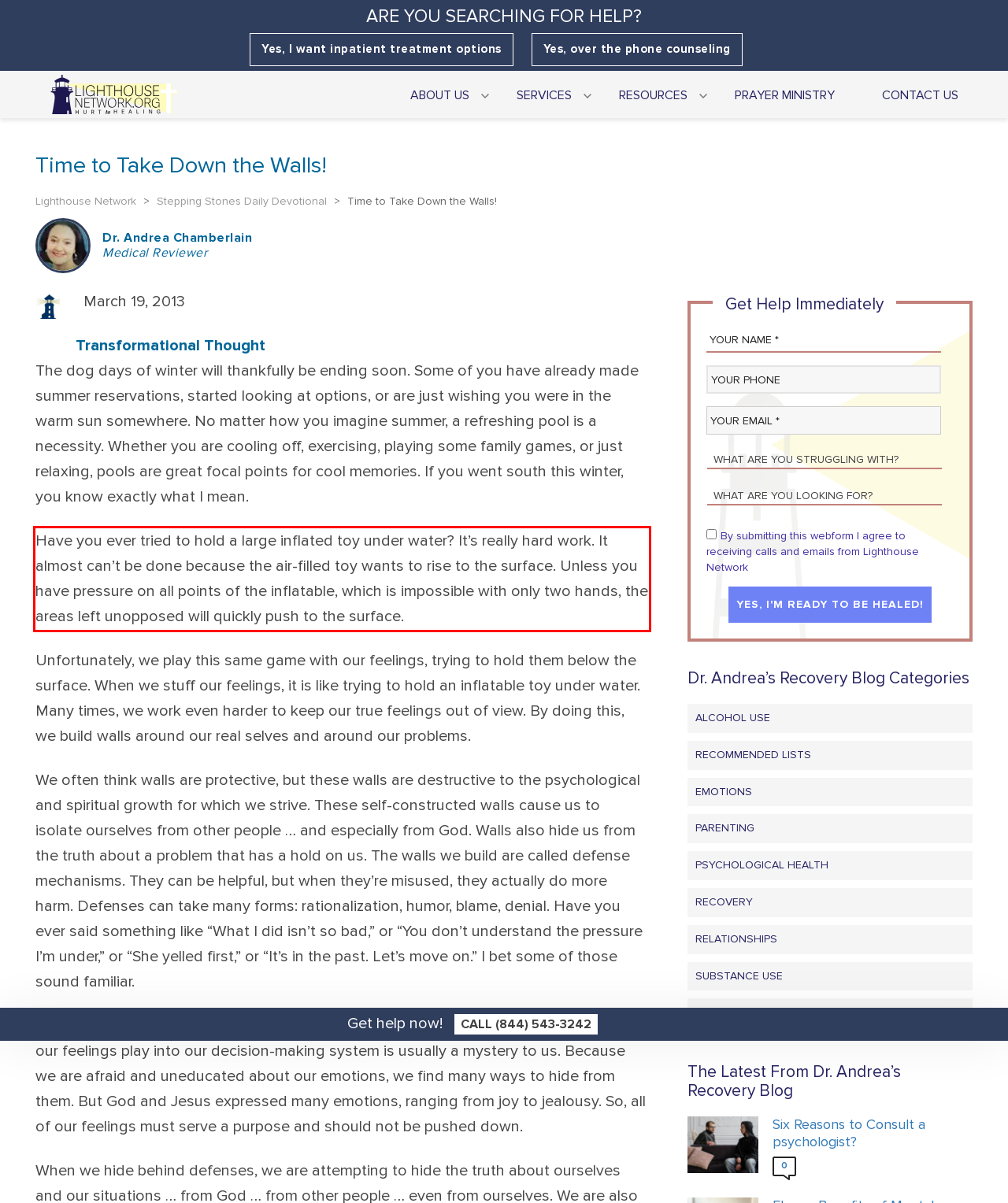You are presented with a screenshot containing a red rectangle. Extract the text found inside this red bounding box.

Have you ever tried to hold a large inflated toy under water? It’s really hard work. It almost can’t be done because the air-filled toy wants to rise to the surface. Unless you have pressure on all points of the inflatable, which is impossible with only two hands, the areas left unopposed will quickly push to the surface.